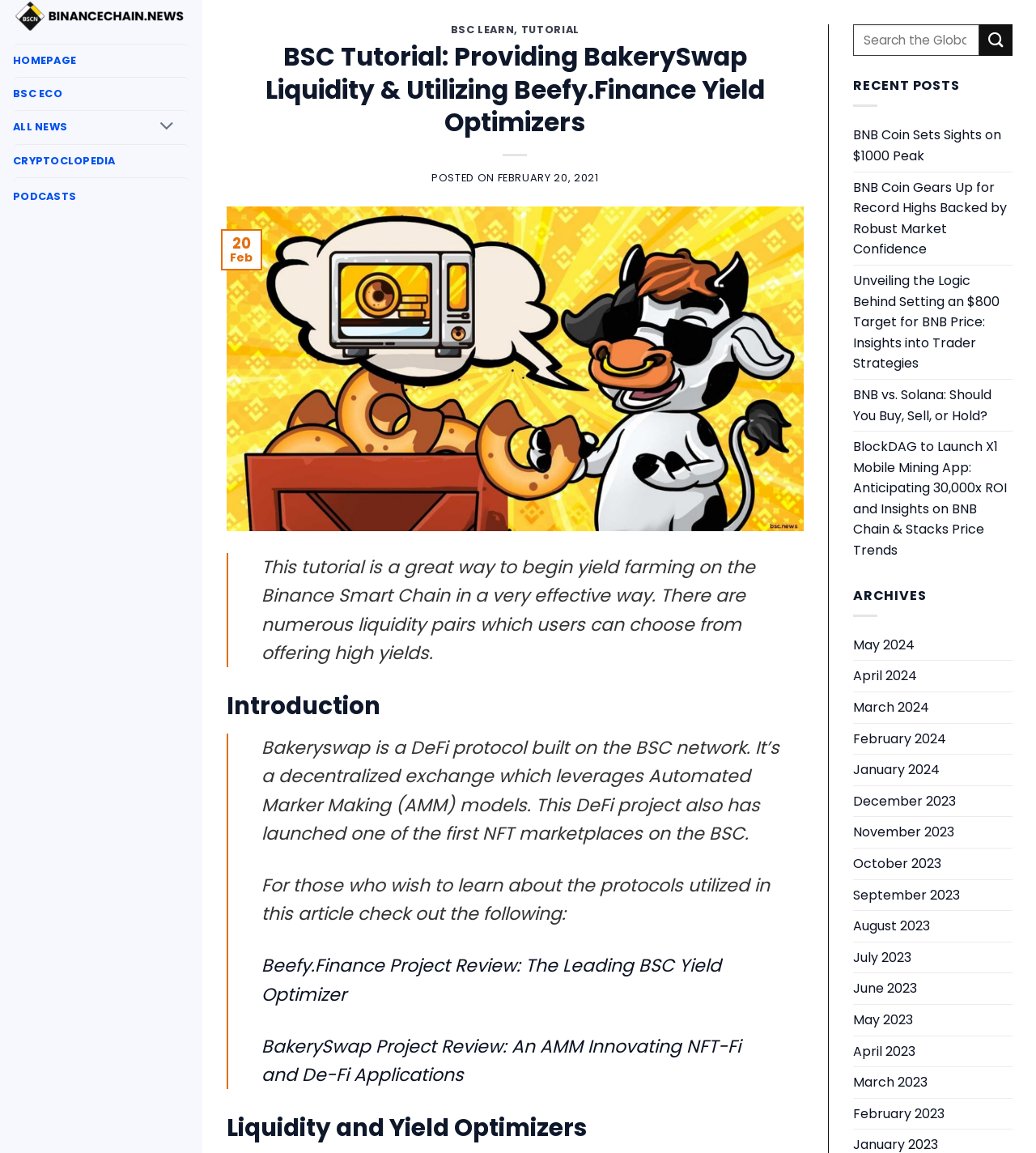Pinpoint the bounding box coordinates of the area that must be clicked to complete this instruction: "Search the Global Crypto News Network".

[0.823, 0.021, 0.945, 0.048]